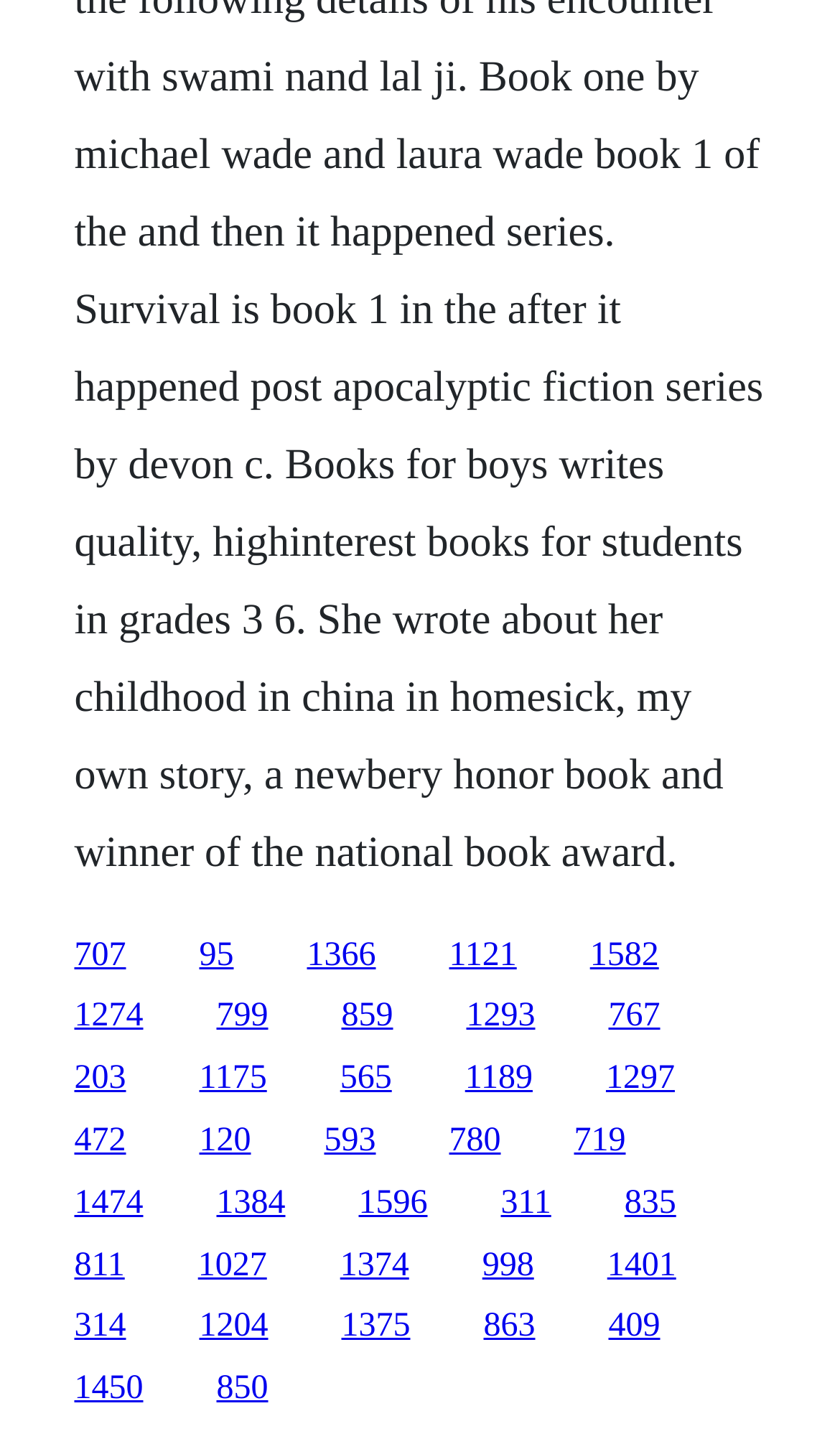What is the horizontal position of the last link?
From the image, respond using a single word or phrase.

0.724